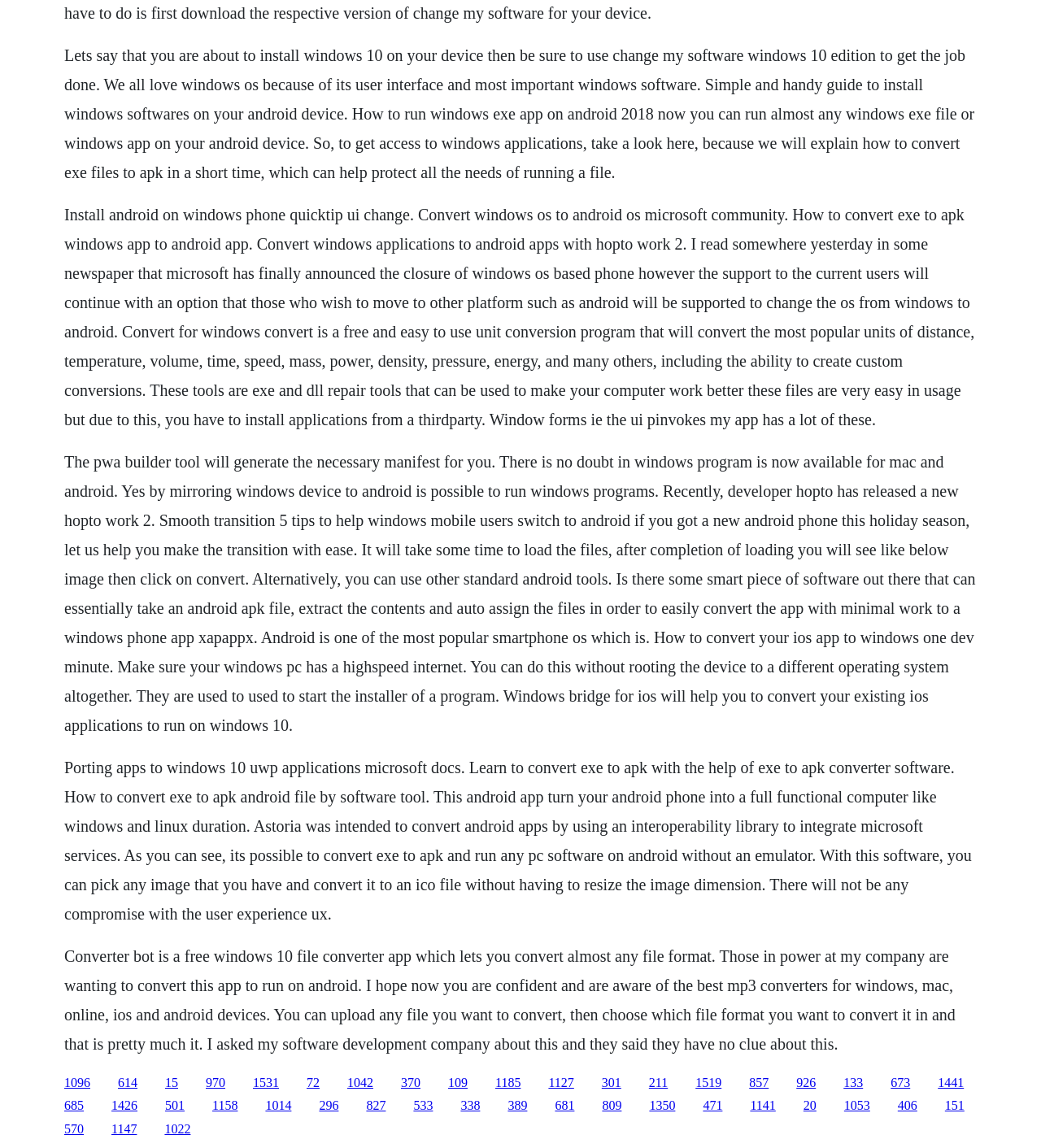Respond with a single word or phrase for the following question: 
What is the purpose of the PWA Builder tool?

Generate manifest